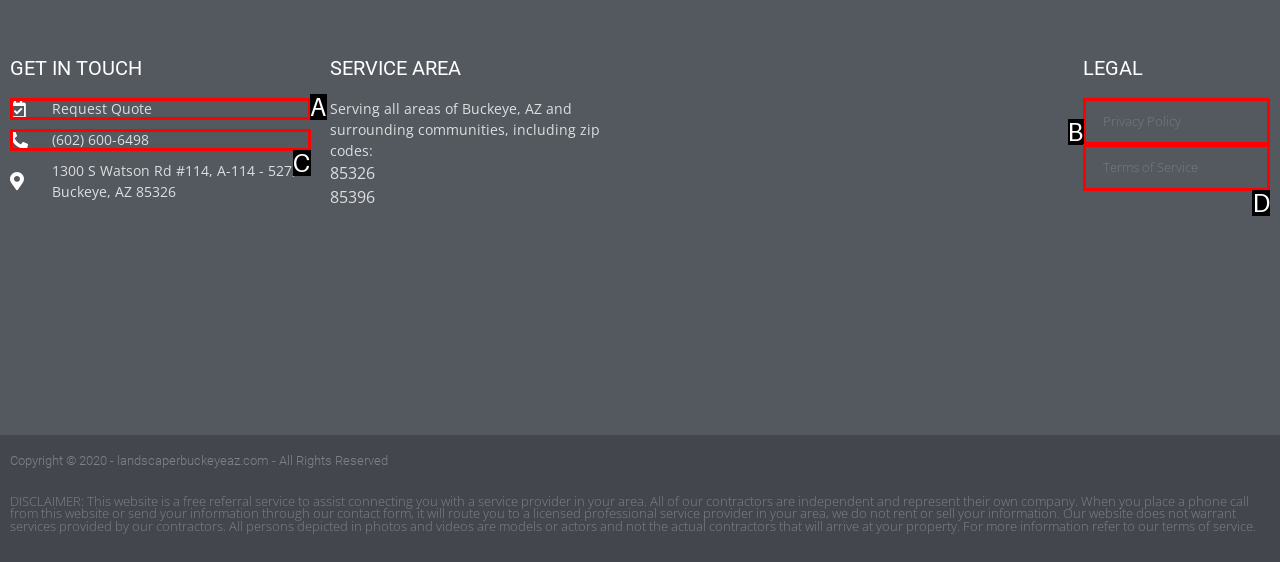Choose the option that matches the following description: Terms of Service
Answer with the letter of the correct option.

D